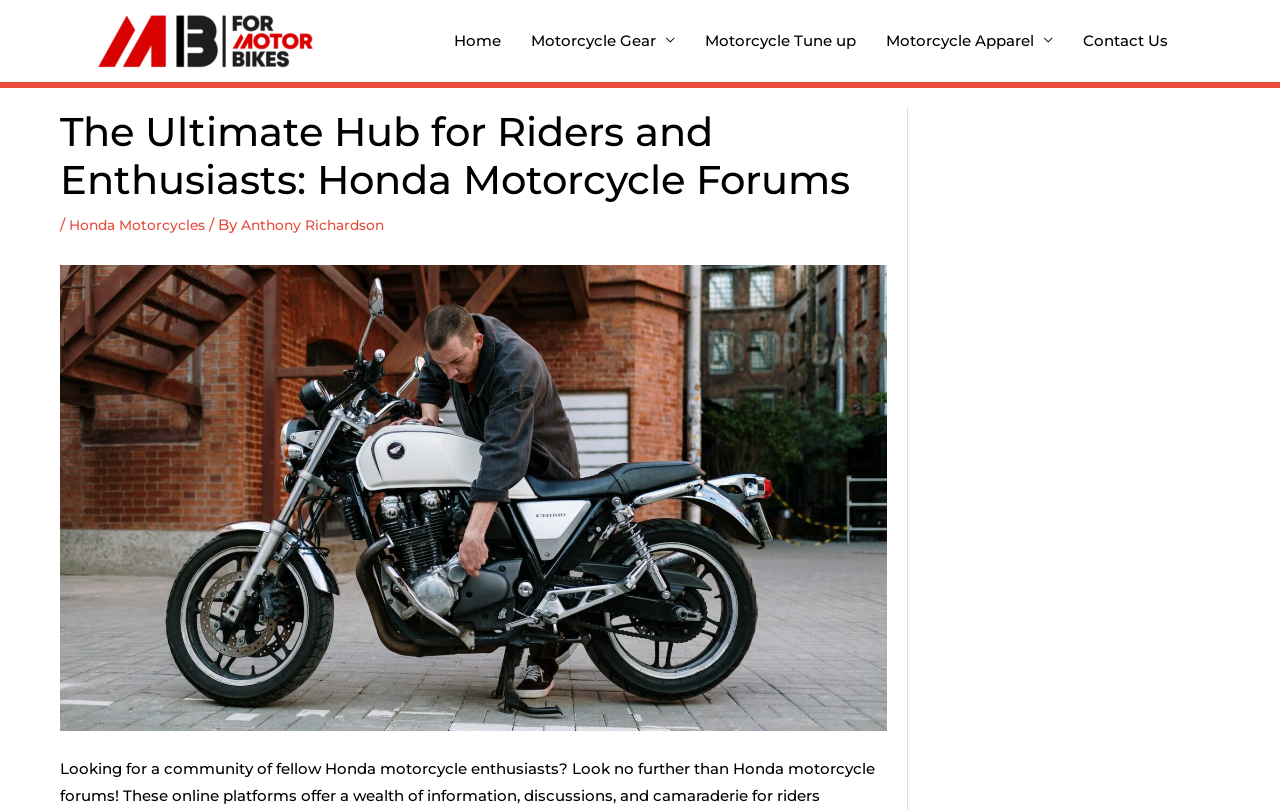Give an in-depth explanation of the webpage layout and content.

This webpage is a community platform for Honda motorcycle enthusiasts, featuring a prominent header with the title "The Ultimate Hub for Riders and Enthusiasts: Honda Motorcycle Forums" at the top center of the page. Below the title, there is a horizontal navigation menu with five links: "Home", "Motorcycle Gear", "Motorcycle Tune up", "Motorcycle Apparel", and "Contact Us", spanning across the top of the page.

Above the navigation menu, there is a smaller link "Formotorbikes" with an accompanying image of the same name, positioned at the top left corner of the page. The image is slightly larger than the link.

In the main content area, there is a large image of "honda motorcycle forums" that occupies most of the page's height, situated below the navigation menu. Above the image, there are three lines of text: "The Ultimate Hub for Riders and Enthusiasts: Honda Motorcycle Forums", followed by a slash, then "Honda Motorcycles", and finally "By Anthony Richardson".